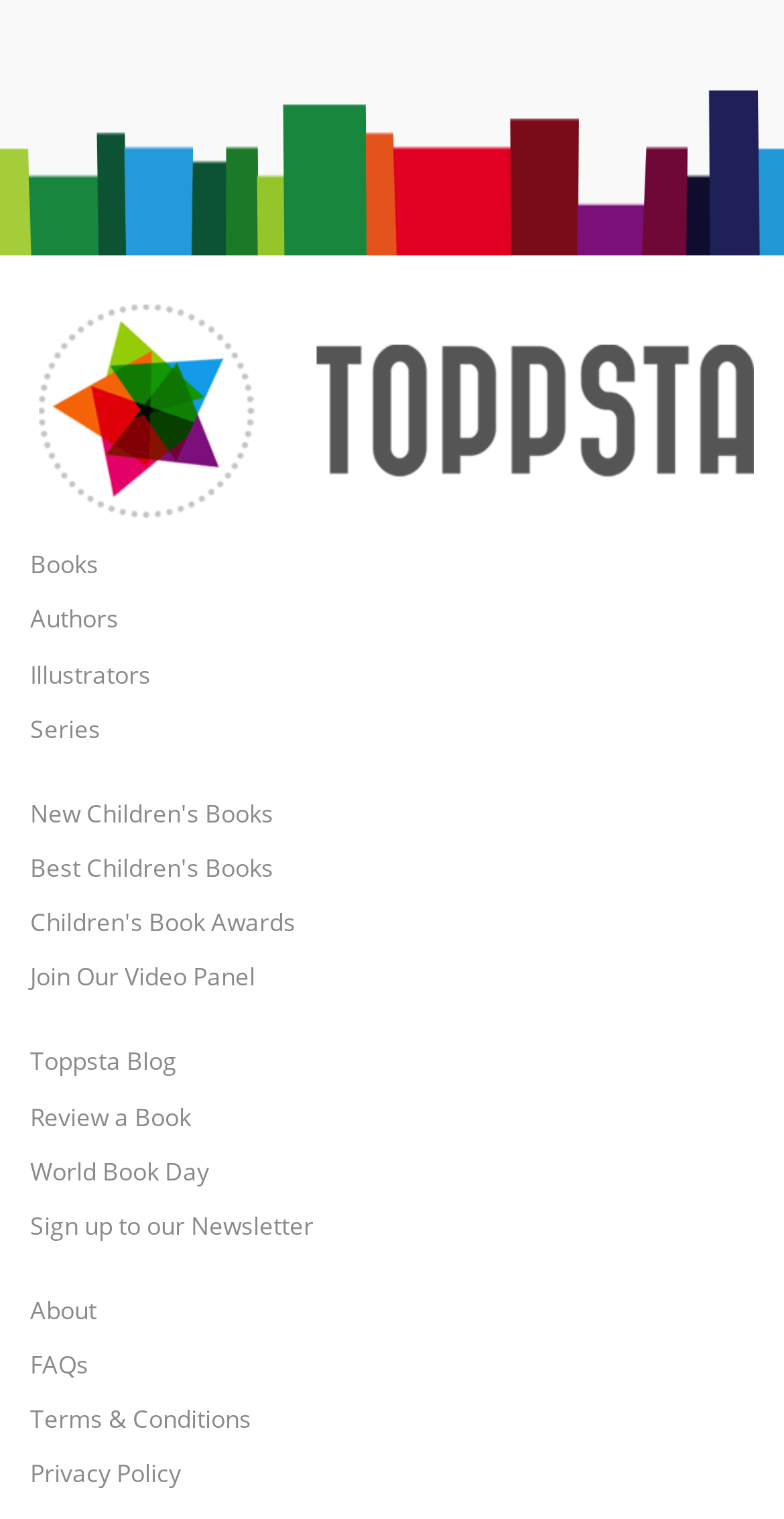How can users engage with the website?
Answer the question in as much detail as possible.

The webpage provides links such as 'Review a Book' and 'Join Our Video Panel', which indicates that users can engage with the website by sharing their opinions on books and participating in video discussions.